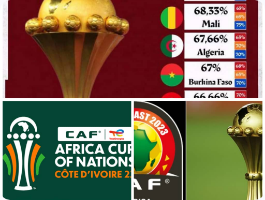Break down the image and describe each part extensively.

The image features a prominent display related to the Africa Cup of Nations (AFCON), specifically focusing on the tournament's statistics and branding for the 2023 edition, hosted by Côte d'Ivoire. At the center, a golden trophy symbolizes the prestigious sporting event, capturing the essence of competition and achievement.

Surrounding the trophy are logos and graphics associated with the competition, including the CAF branding. The image also highlights key statistical data, showcasing the probabilities for different teams—Mali, Algeria, and Burkina Faso—indicating their chances of success in the tournament, with percentages such as 68.33% for Mali and 67% for Algeria. This combination of imagery and statistics encapsulates the excitement and anticipation surrounding the AFCON 2023 event.